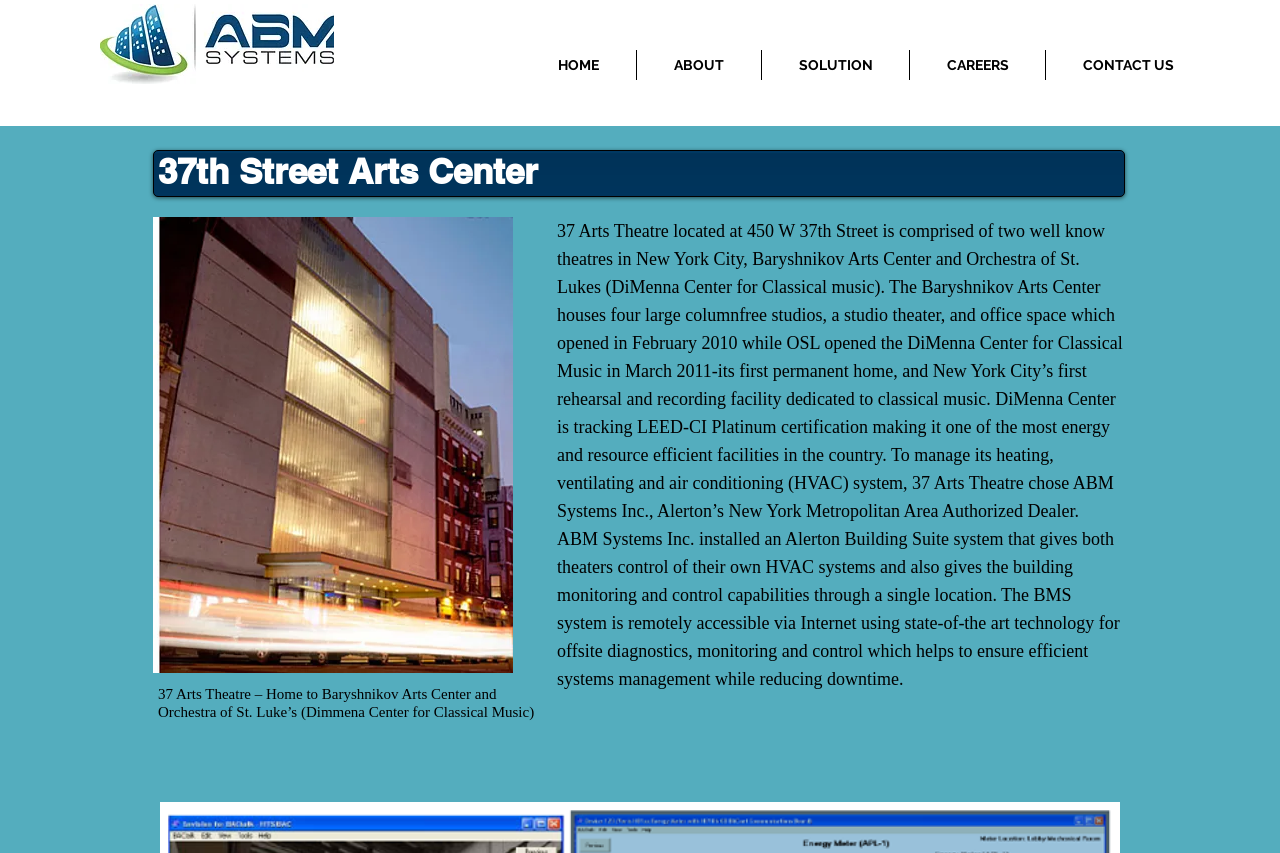Generate a comprehensive description of the webpage.

The webpage is about the 37th Street Arts Center, which is comprised of two well-known theaters in New York City: Baryshnikov Arts Center and Orchestra of St. Luke's (DiMenna Center for Classical Music). 

At the top-left corner, there is an image of 'abm_systems.jpg'. 

On the top-right side, there is a navigation menu with five links: 'HOME', 'ABOUT', 'SOLUTION', 'CAREERS', and 'CONTACT US', which are aligned horizontally. 

Below the navigation menu, there is a large heading that reads '37th Street Arts Center'. 

To the left of the heading, there is an image of '37th Street Arts Center'. 

Below the heading, there is a paragraph of text that describes the 37 Arts Theatre, including its location, the two theaters it houses, and their features. 

Below this paragraph, there is another paragraph of text that explains how ABM Systems Inc. installed an Alerton Building Suite system to manage the heating, ventilating, and air conditioning (HVAC) systems of the two theaters.